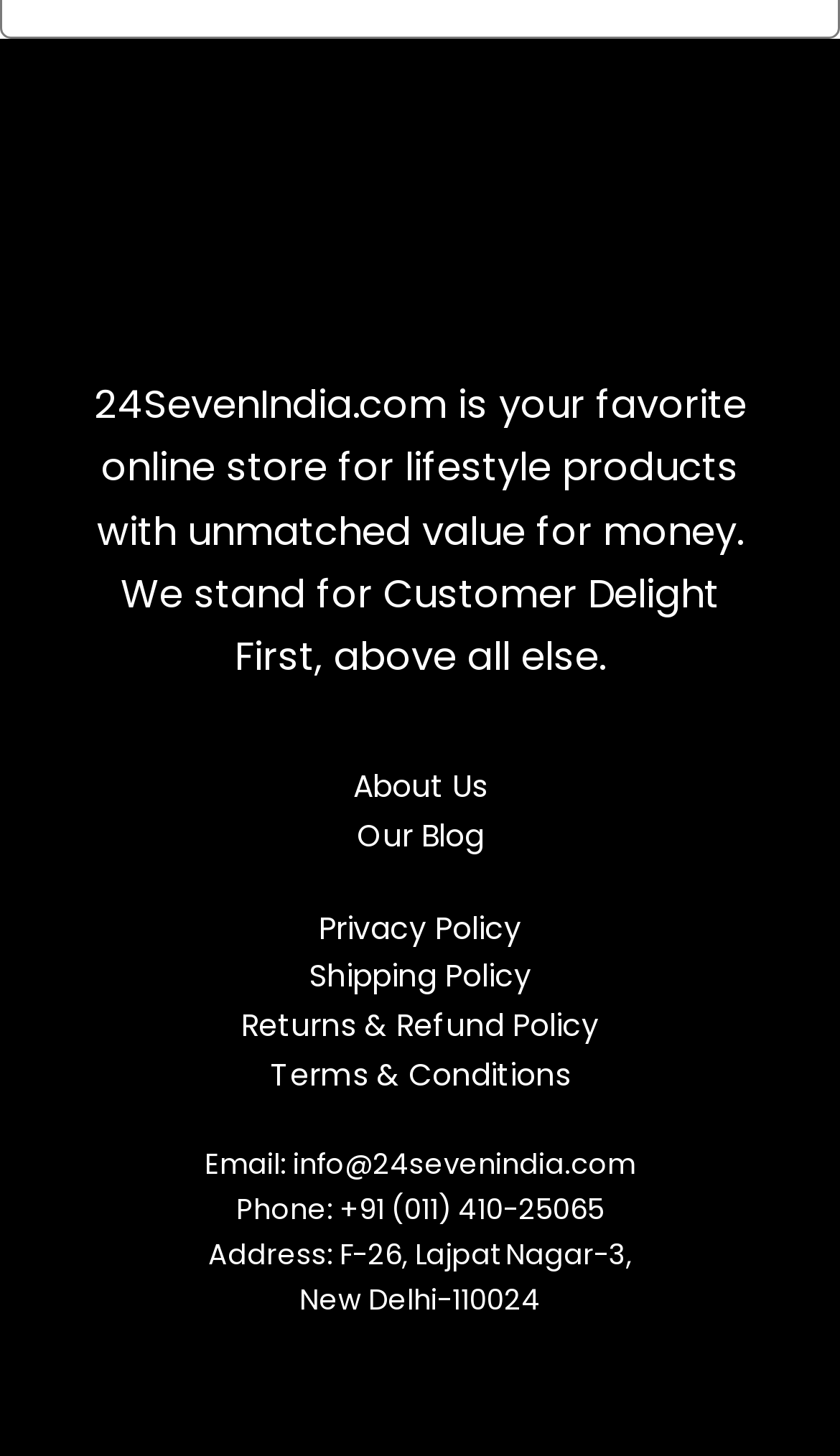Give a one-word or phrase response to the following question: How many links are there in the footer section?

9